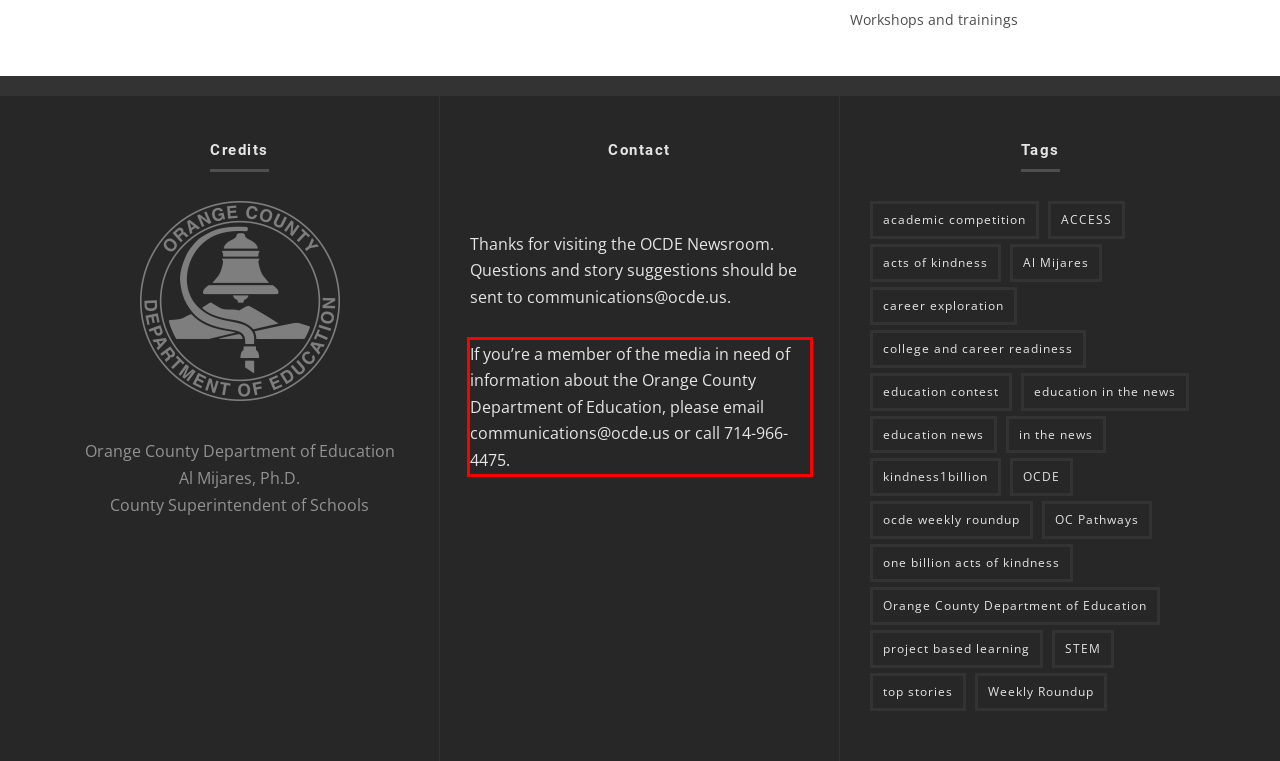Given a screenshot of a webpage containing a red rectangle bounding box, extract and provide the text content found within the red bounding box.

If you’re a member of the media in need of information about the Orange County Department of Education, please email communications@ocde.us or call 714-966-4475.